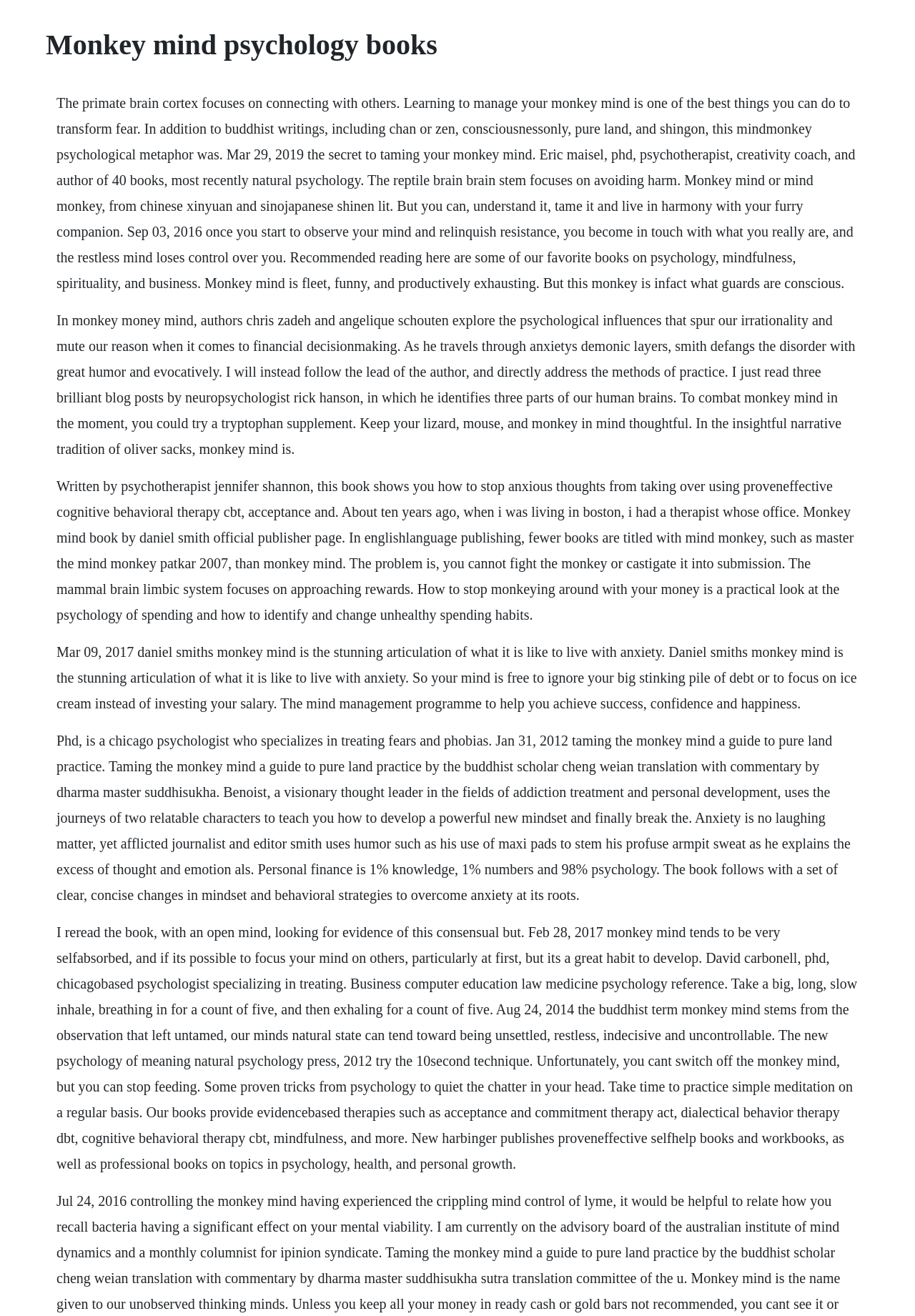What is the title of the book written by Jennifer Shannon?
Could you please answer the question thoroughly and with as much detail as possible?

Although the webpage mentions Jennifer Shannon, a psychotherapist, and her book, the title of the book is not explicitly mentioned. However, it is described as a book that shows how to stop anxious thoughts from taking over using proven-effective cognitive behavioral therapy (CBT).